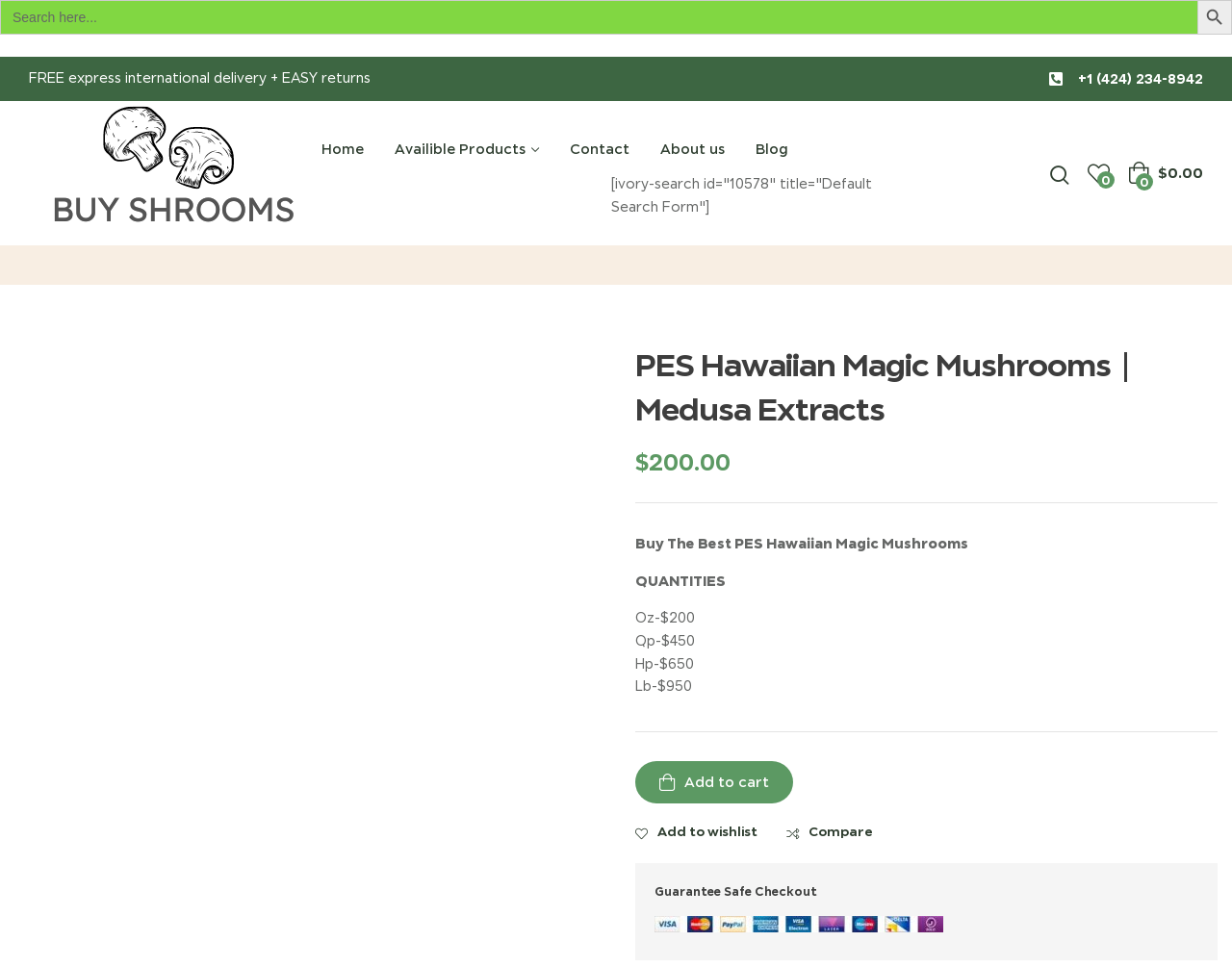What is the guarantee mentioned on the webpage?
Use the image to give a comprehensive and detailed response to the question.

I found the guarantee by looking at the StaticText element with the text 'Guarantee Safe Checkout' which is located at the bottom of the webpage.